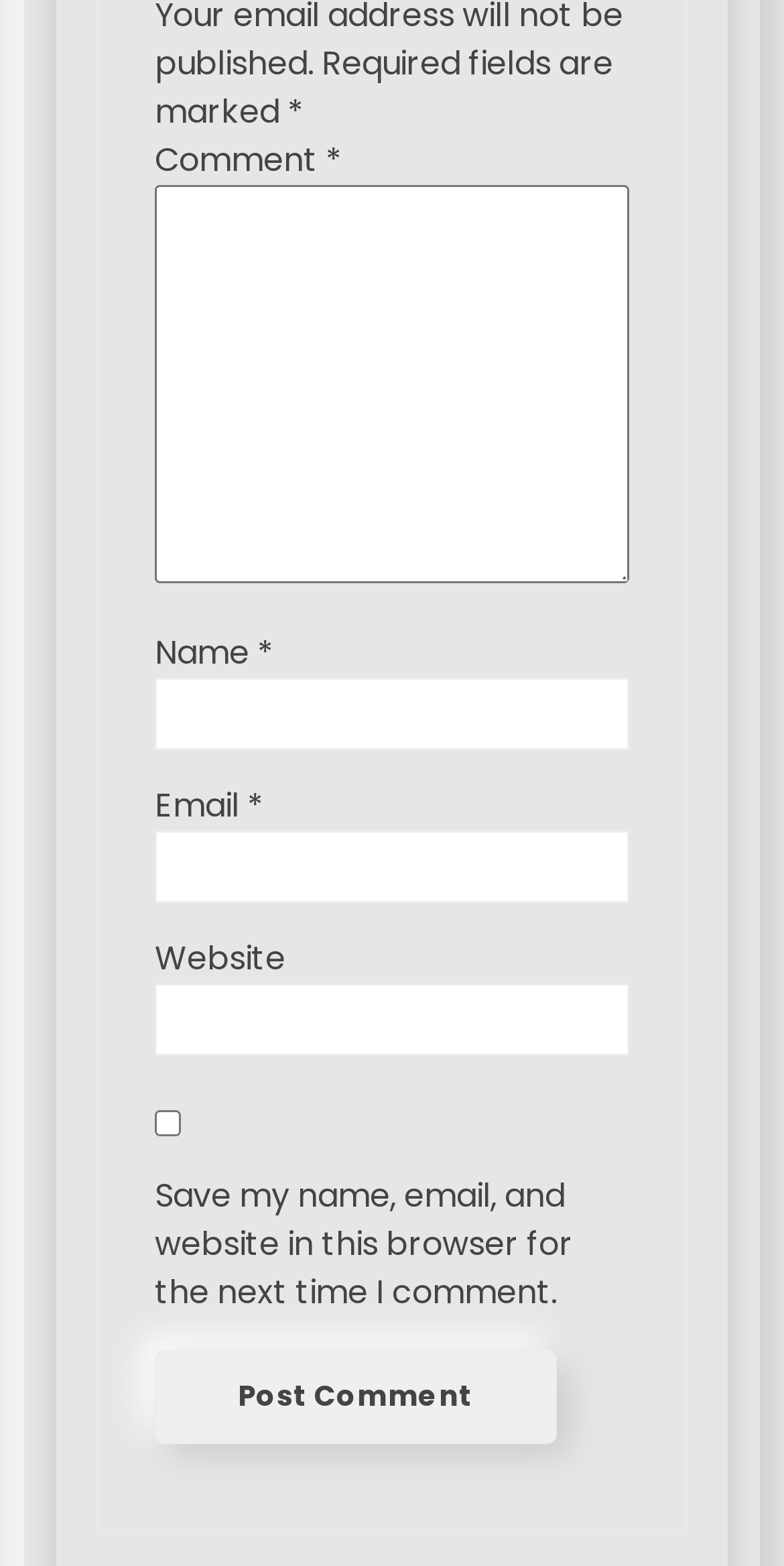Please analyze the image and provide a thorough answer to the question:
What is the label of the first text box?

The first text box is labeled as 'Comment' which is indicated by the StaticText element with the text 'Comment' and the textbox element with the description 'Comment *'.